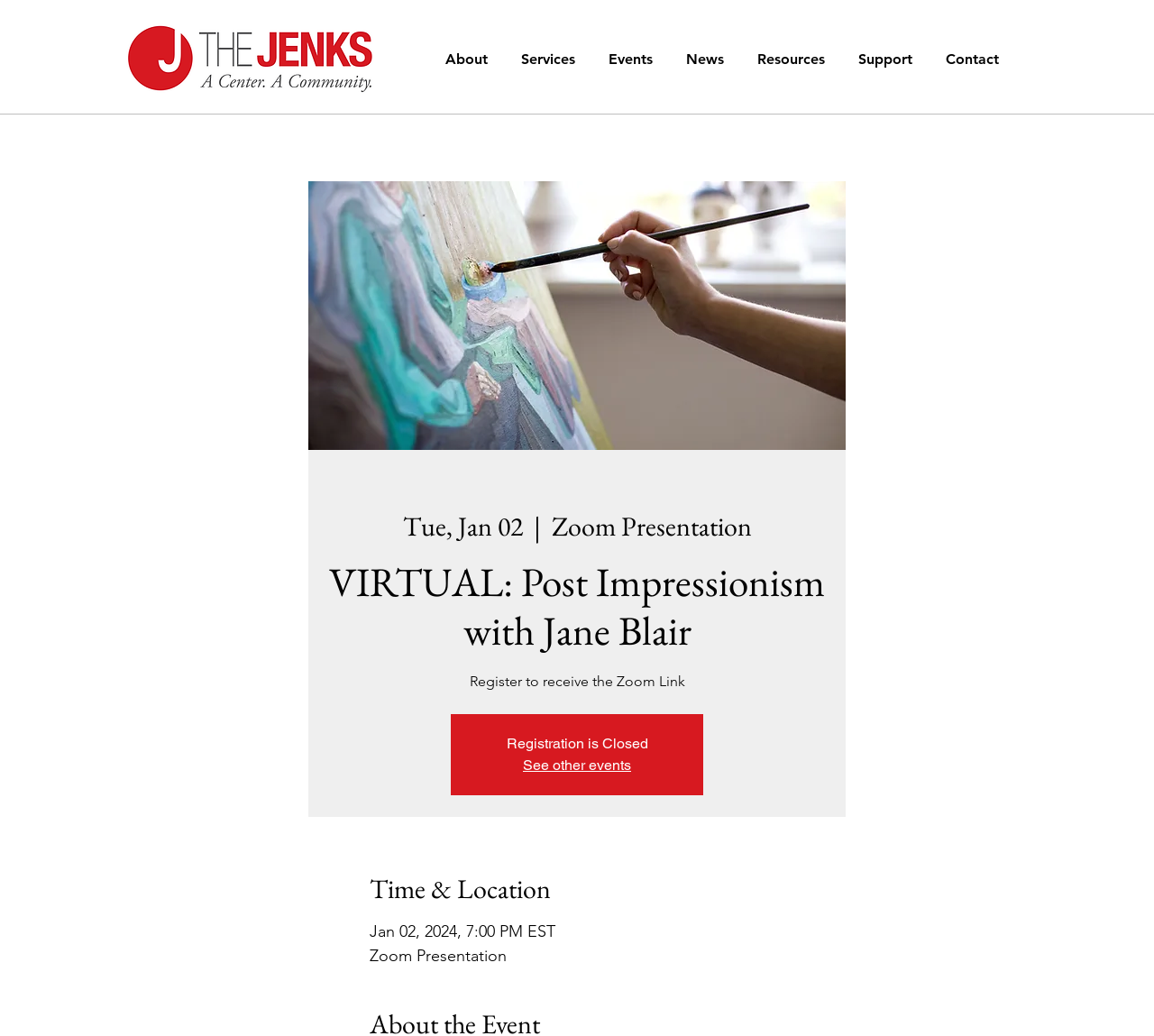Generate a thorough caption that explains the contents of the webpage.

The webpage appears to be an event registration page for a virtual presentation titled "VIRTUAL: Post Impressionism with Jane Blair" at The Jenks Center. 

At the top left corner, there is a logo of The Jenks Center, which is an image of "JenksLogo Perfect w White Border.png". 

To the right of the logo, there is a navigation menu with seven items: "About", "Services", "Events", "News", "Resources", "Support", and "Contact". 

Below the navigation menu, there is a section with a heading "VIRTUAL: Post Impressionism with Jane Blair" in a larger font. 

Under the heading, there is a line of text that reads "Tue, Jan 02 | Zoom Presentation". 

Below this line, there is a call-to-action text "Register to receive the Zoom Link", but it is followed by a notice that "Registration is Closed". 

There is also a link to "See other events" below the registration notice. 

On the left side of the page, there is a large image related to the event "VIRTUAL: Post Impressionism with Jane Blair". 

At the bottom of the page, there is a section with a heading "Time & Location", which provides the details of the event: "Jan 02, 2024, 7:00 PM EST" and "Zoom Presentation".